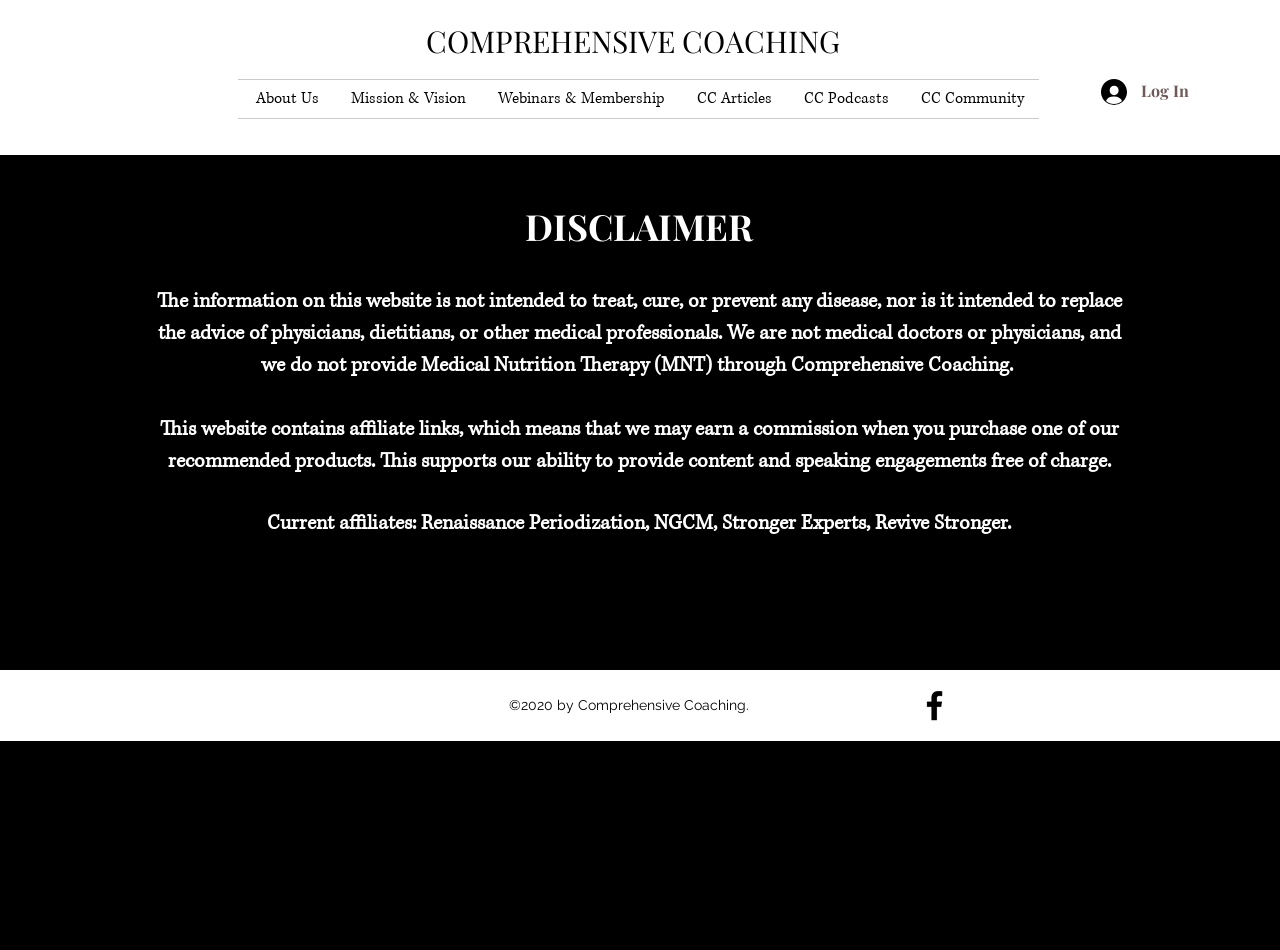Using the description: "Log In", identify the bounding box of the corresponding UI element in the screenshot.

[0.849, 0.076, 0.94, 0.116]